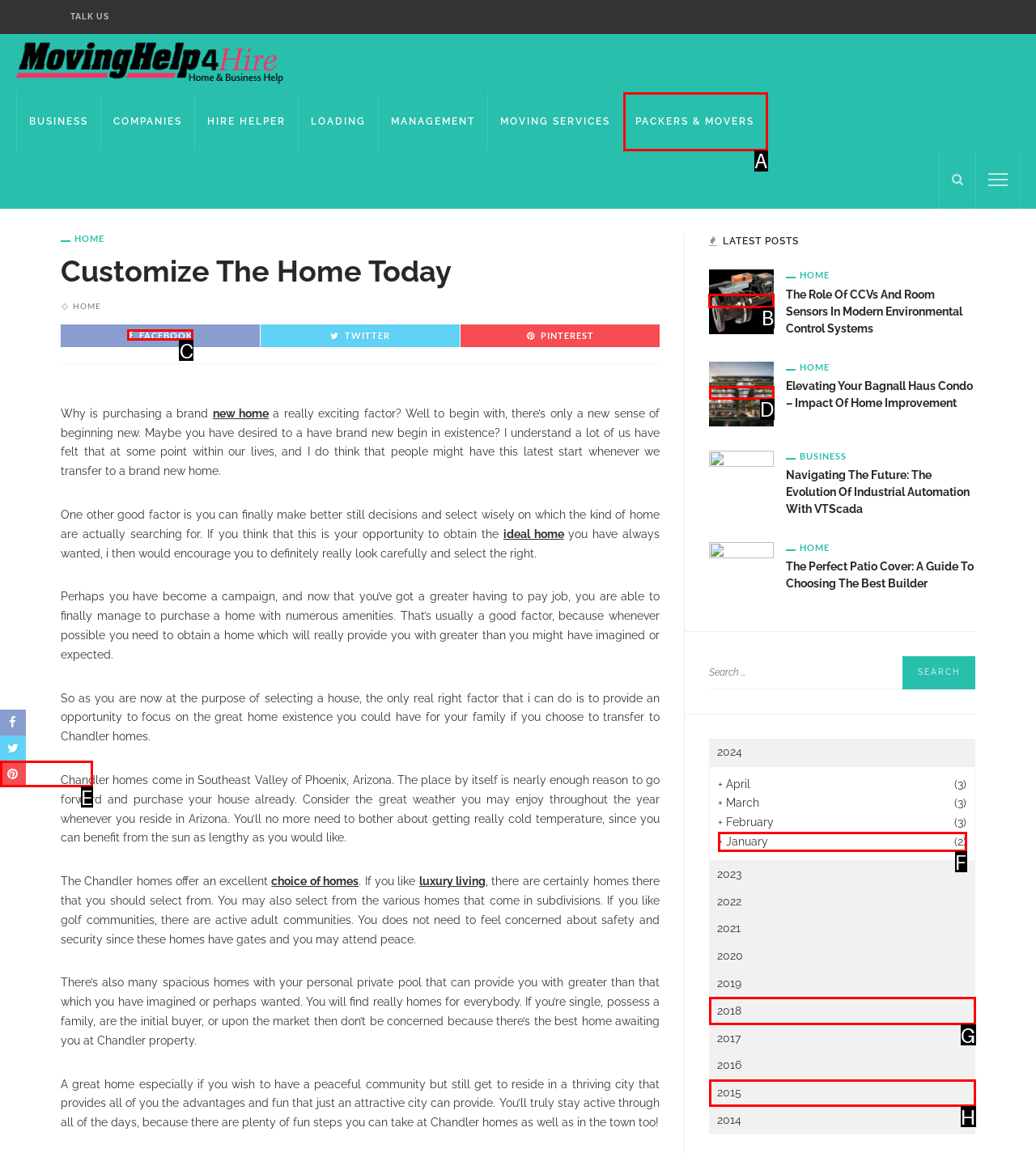Determine which UI element I need to click to achieve the following task: Read the latest post 'The Role of CCVs and Room Sensors in Modern Environmental Control Systems' Provide your answer as the letter of the selected option.

B